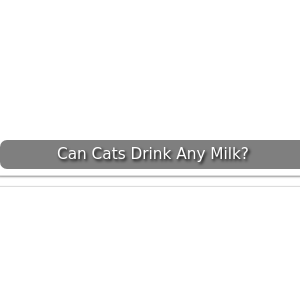What topic does the banner address?
Based on the screenshot, give a detailed explanation to answer the question.

The banner titled 'Can Cats Drink Any Milk?' likely addresses the topic of milk consumption for cats, informing cat owners about the suitability and safety of milk for feline diets and what types of milk, if any, might be appropriate for their pets.